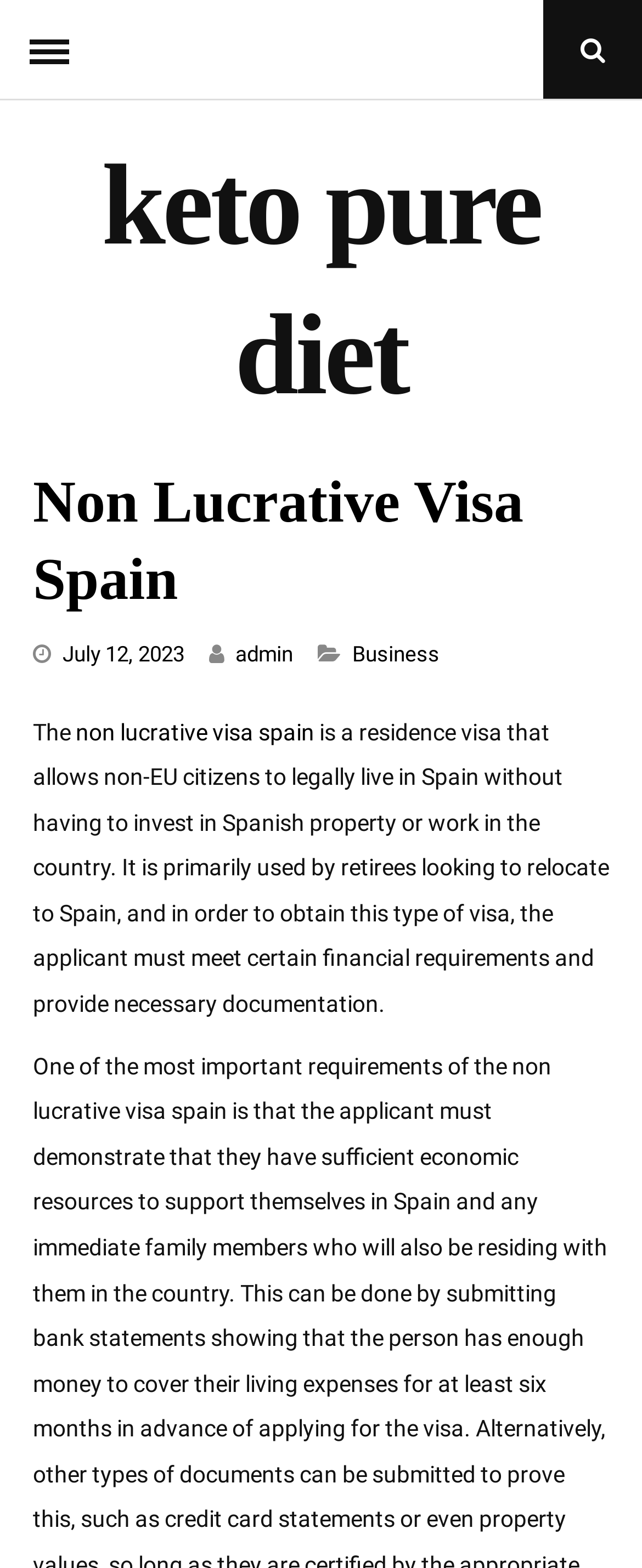What type of visa is described?
Using the image as a reference, answer the question in detail.

Based on the webpage content, the visa being described is a Non Lucrative Visa, which allows non-EU citizens to live in Spain without investing in Spanish property or working in the country.